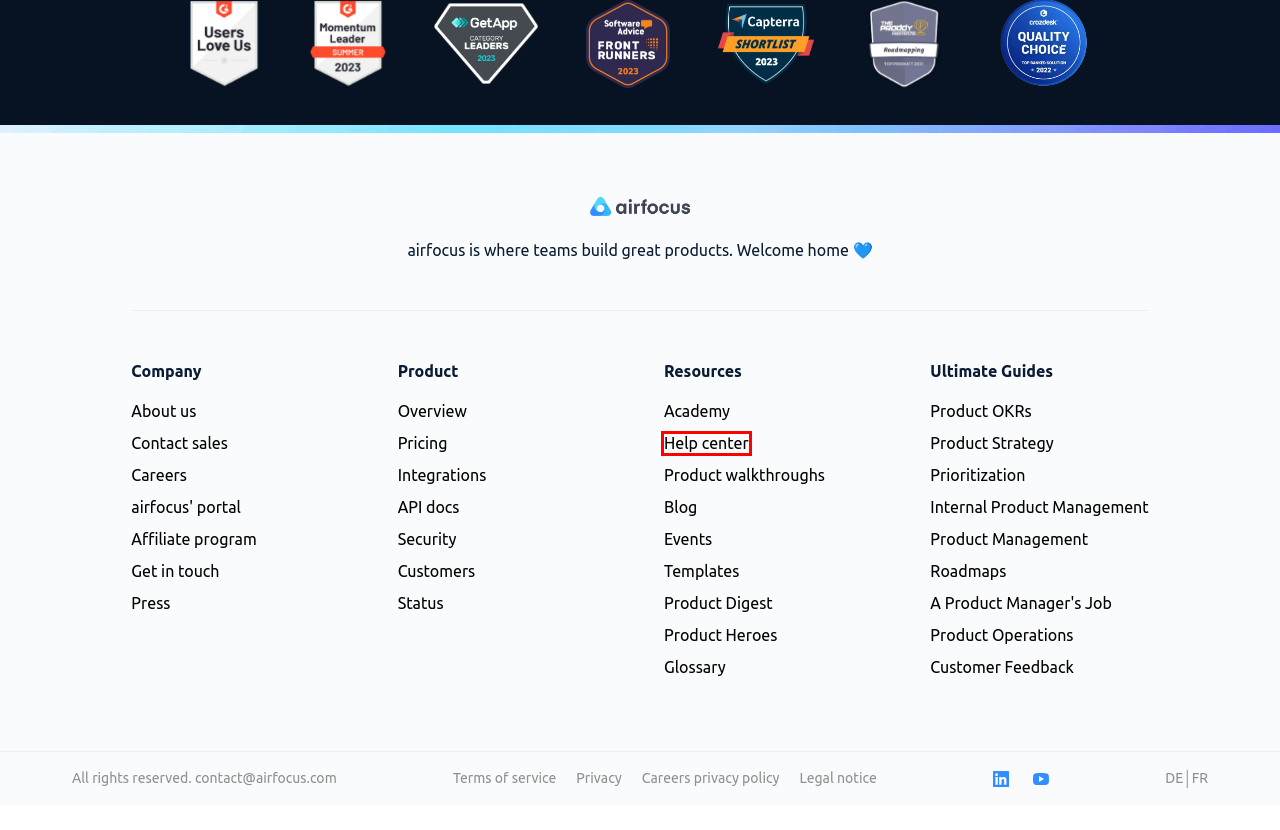Given a webpage screenshot with a red bounding box around a UI element, choose the webpage description that best matches the new webpage after clicking the element within the bounding box. Here are the candidates:
A. UX Design and Product Roadmaps: Here’s What You Need To Know | airfocus
B. Our roadmap │ airfocus
C. Welcome to airfocus
D. airfocus GmbH status
E. airfocus help center
F. How Does Product Management Differ in Software vs Hardware vs Services | airfocus
G. Home | airfocus API
H. What Is a UX Designer?

E